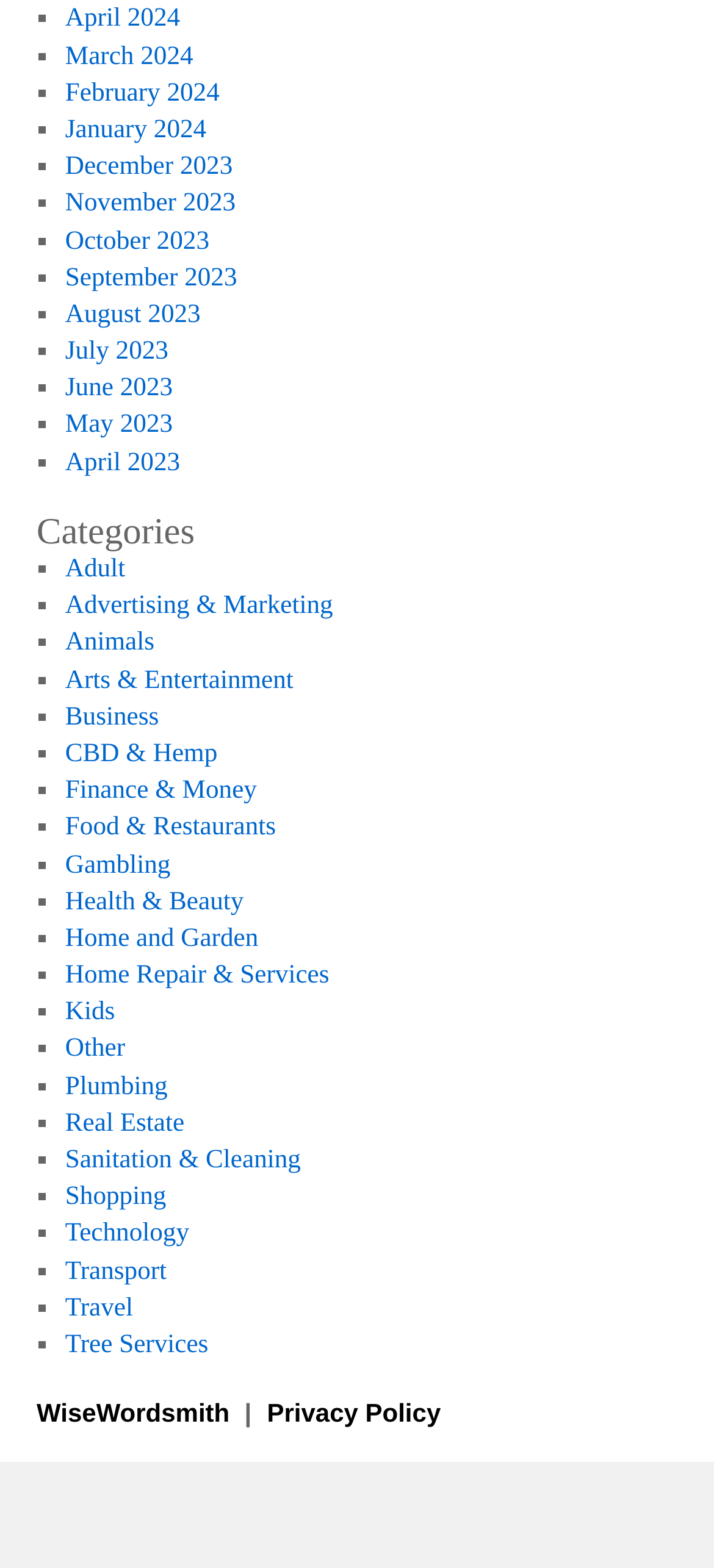Could you find the bounding box coordinates of the clickable area to complete this instruction: "Click on April 2024"?

[0.091, 0.003, 0.252, 0.021]